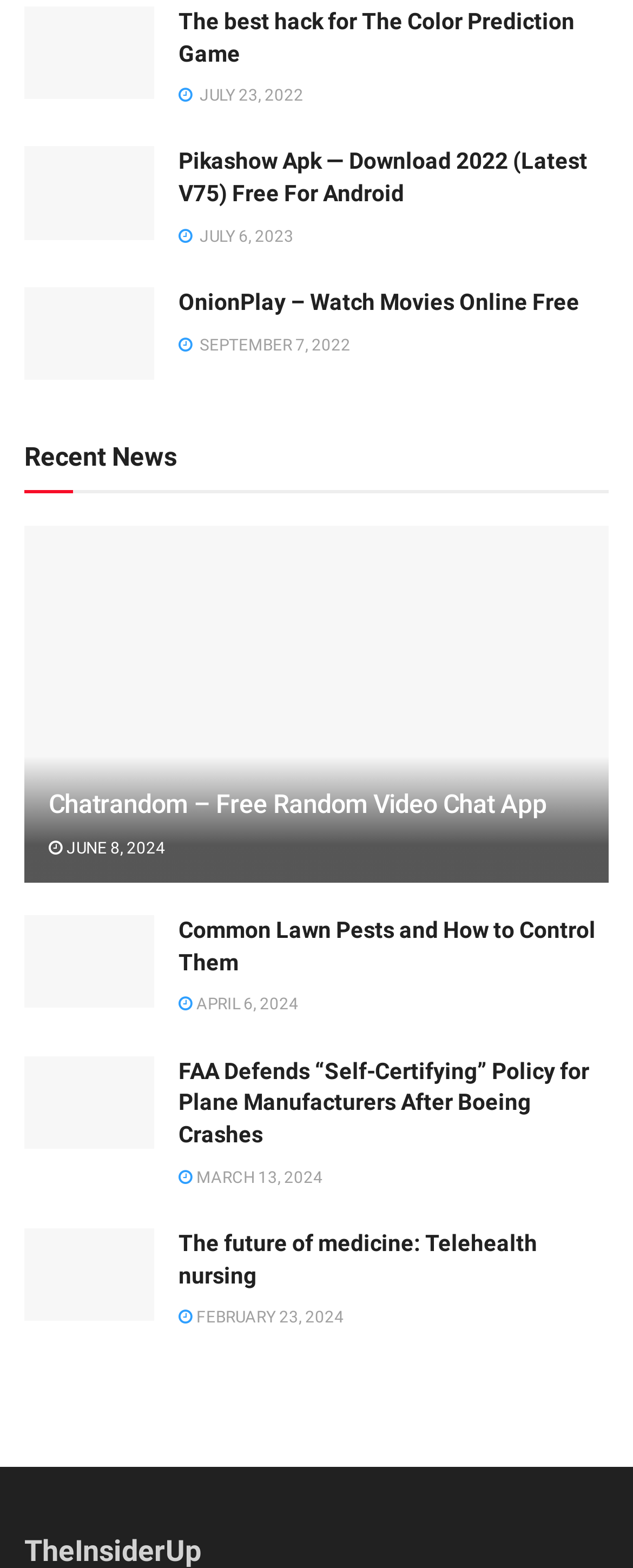Determine the bounding box coordinates of the clickable region to follow the instruction: "Click on the link to learn about the best hack for The Color Prediction Game".

[0.038, 0.004, 0.244, 0.063]